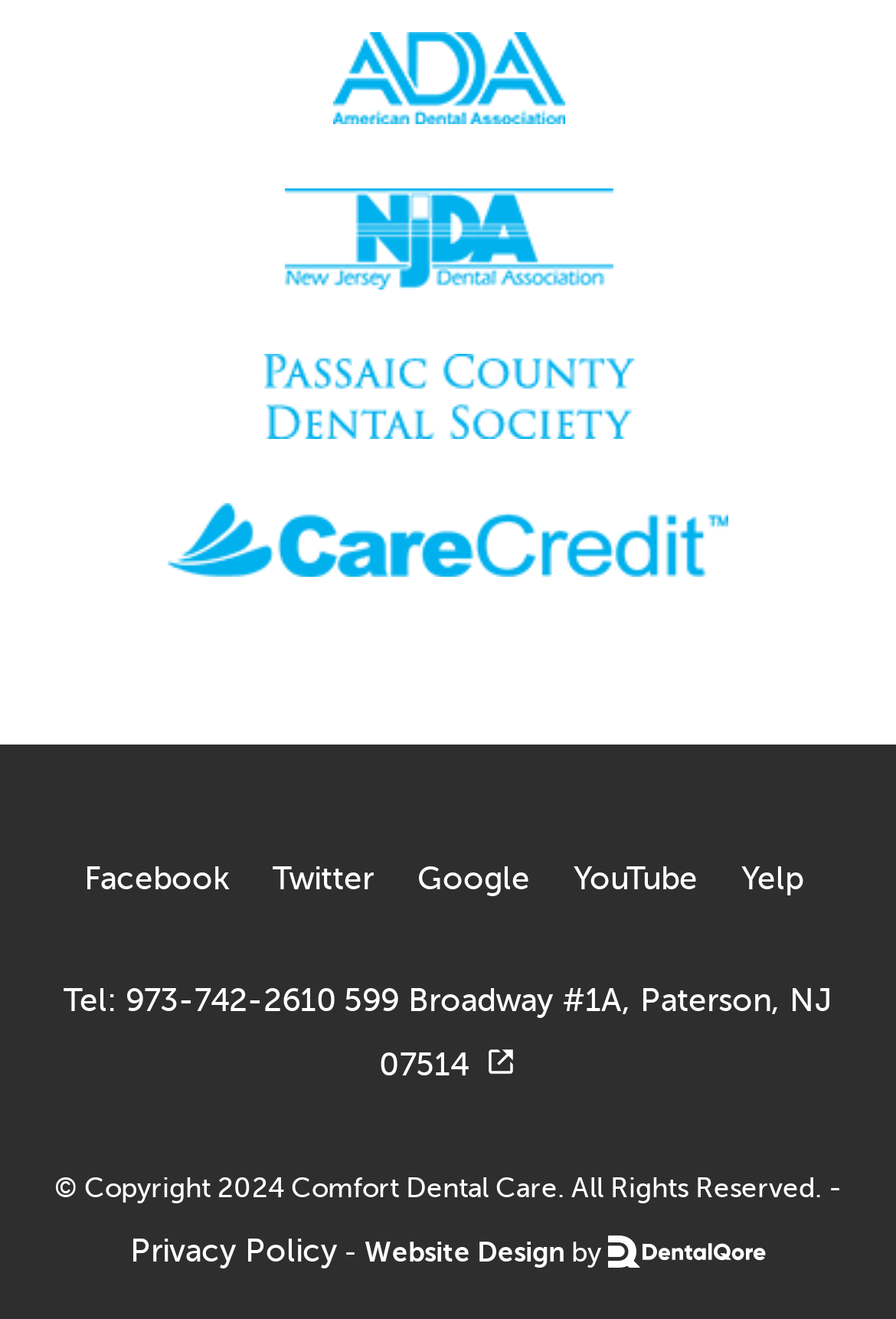Find the bounding box coordinates of the clickable element required to execute the following instruction: "Call 973-742-2610". Provide the coordinates as four float numbers between 0 and 1, i.e., [left, top, right, bottom].

[0.071, 0.745, 0.376, 0.771]